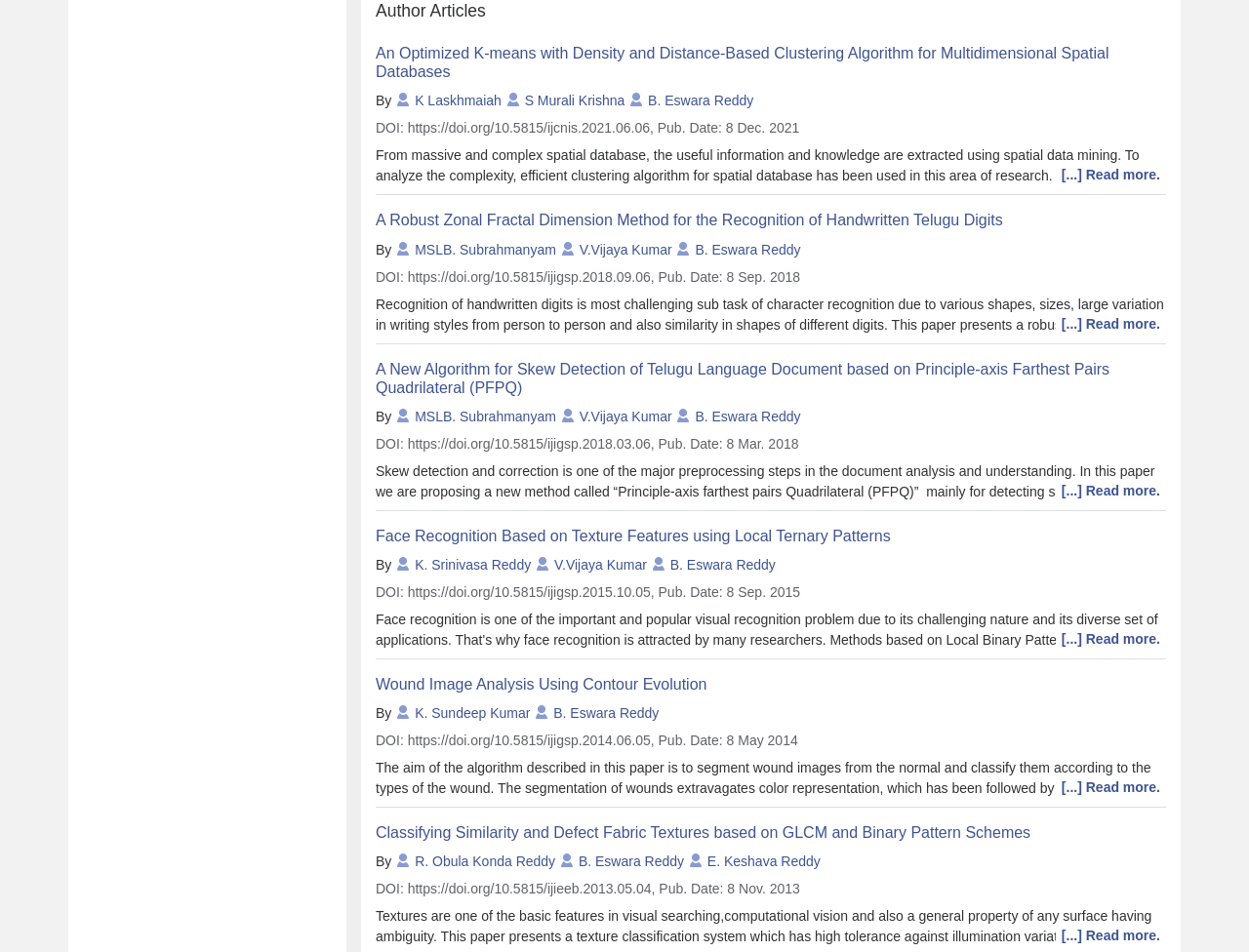Using the provided description R. Obula Konda Reddy, find the bounding box coordinates for the UI element. Provide the coordinates in (top-left x, top-left y, bottom-right x, bottom-right y) format, ensuring all values are between 0 and 1.

[0.332, 0.897, 0.445, 0.913]